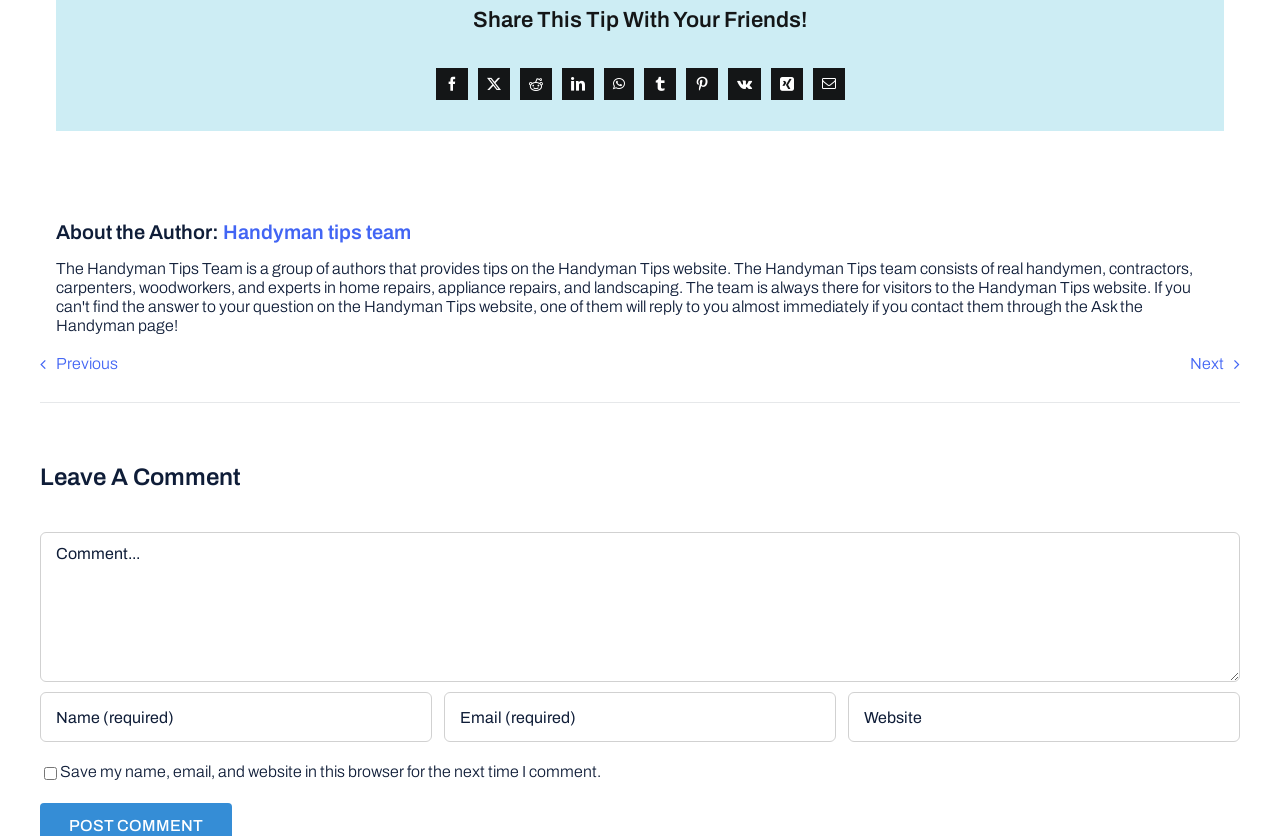Please give the bounding box coordinates of the area that should be clicked to fulfill the following instruction: "Get in touch with us". The coordinates should be in the format of four float numbers from 0 to 1, i.e., [left, top, right, bottom].

None